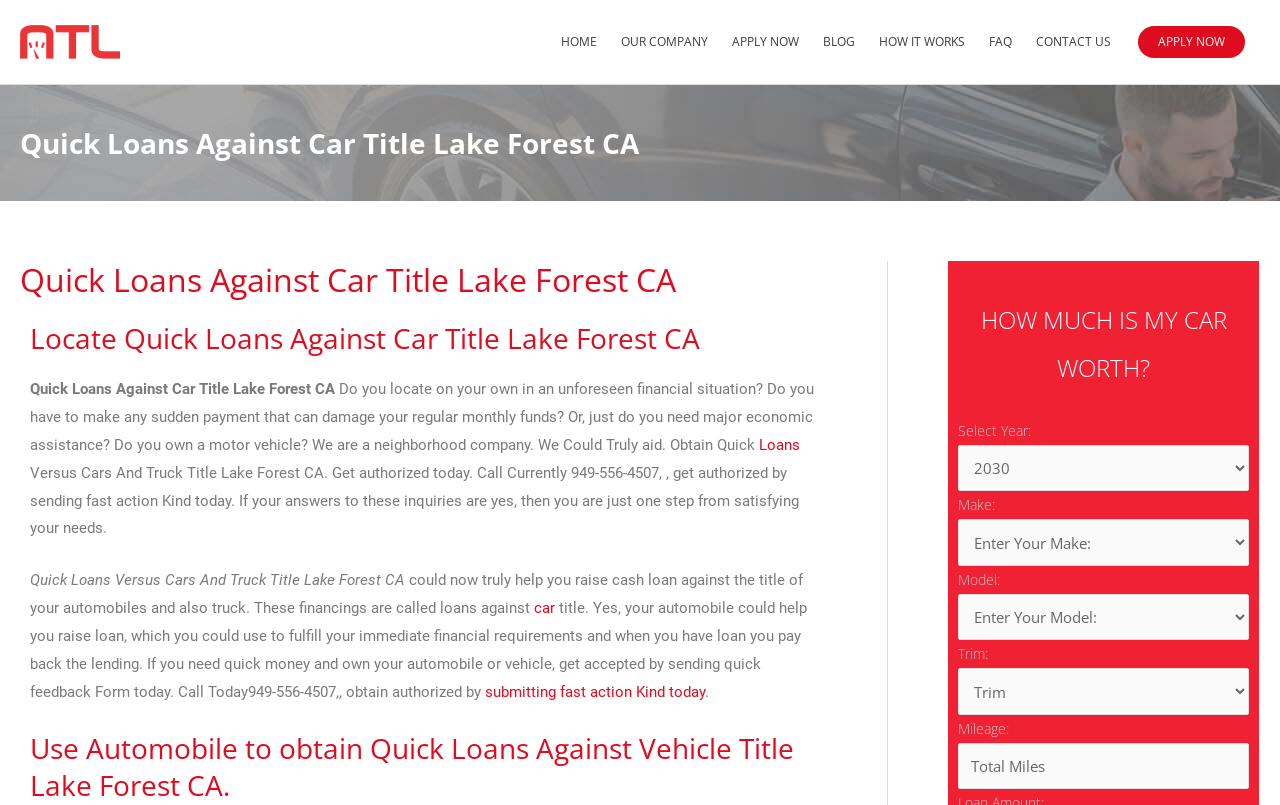Predict the bounding box of the UI element that fits this description: "submitting fast action Kind today".

[0.379, 0.848, 0.551, 0.87]